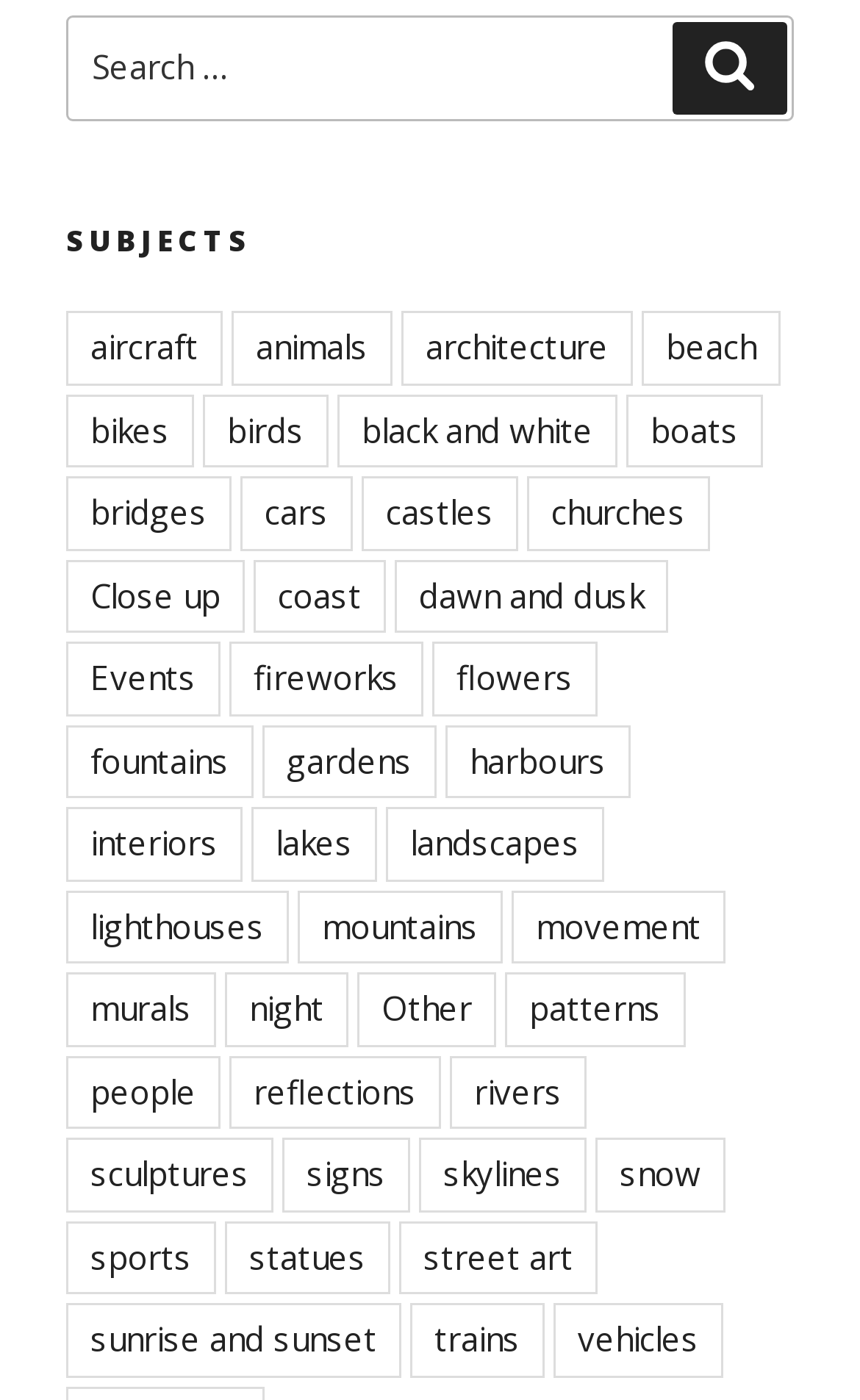Based on the provided description, "sunrise and sunset", find the bounding box of the corresponding UI element in the screenshot.

[0.077, 0.931, 0.467, 0.984]